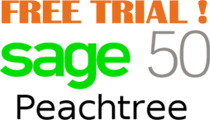Please study the image and answer the question comprehensively:
What is the purpose of the image?

The image is designed to promote a 'Free Trial' of the Sage 50 Peachtree accounting software, as indicated by the vibrant text and striking font colors used in the image.